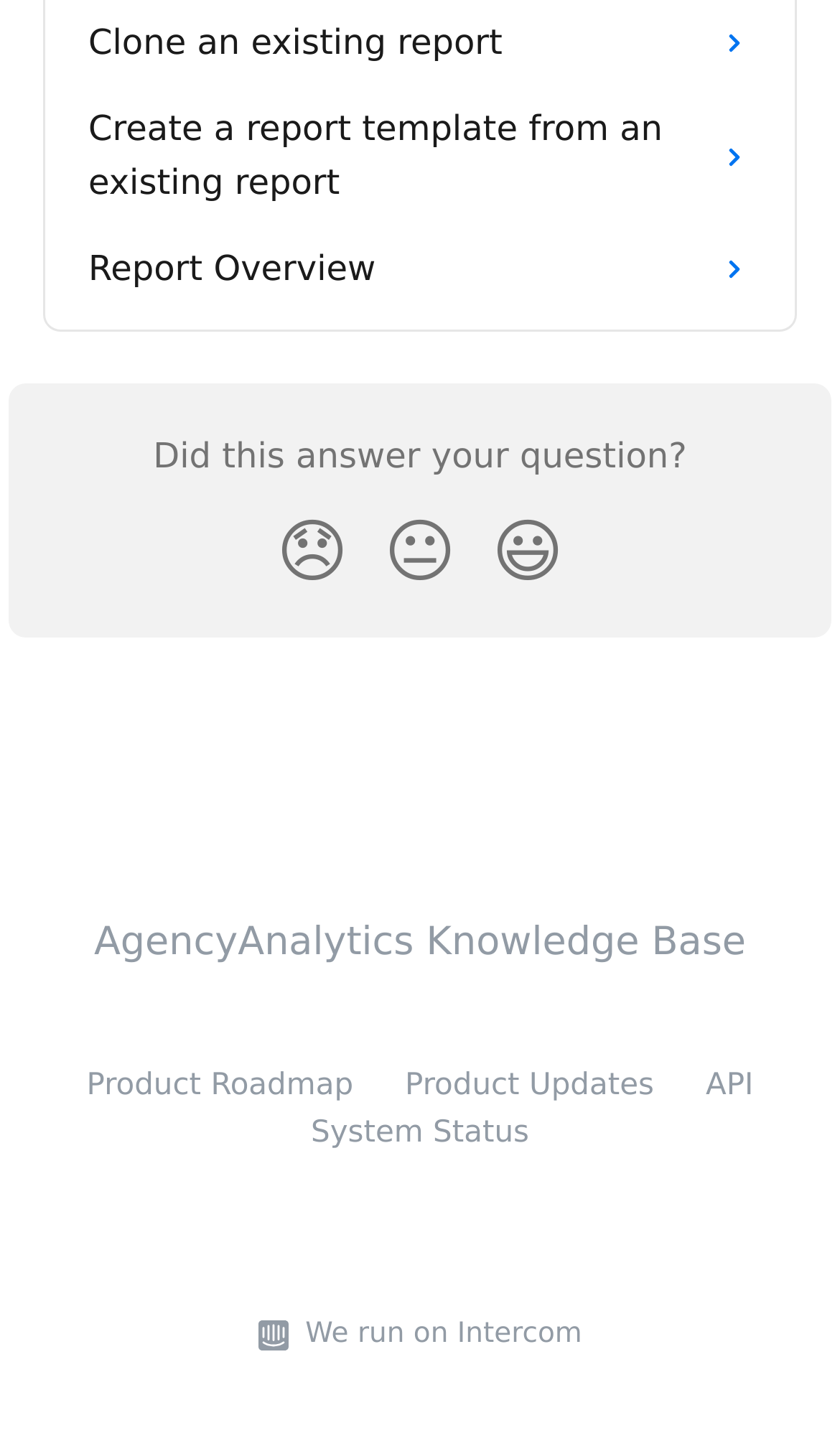Please provide a one-word or short phrase answer to the question:
What are the three links below 'Create a report template from an existing report'?

Report-related links